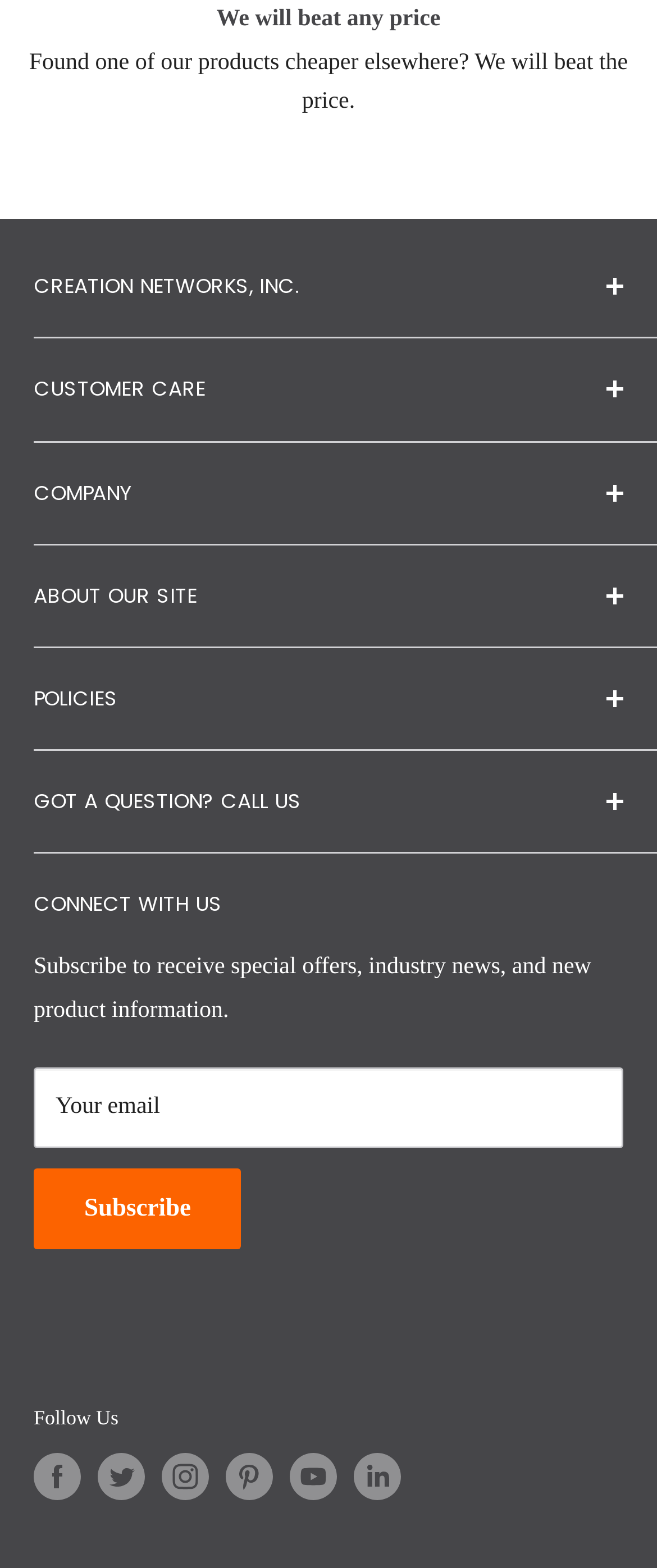What social media platforms can I follow the company on?
Respond to the question with a well-detailed and thorough answer.

The company can be followed on six social media platforms: Facebook, Twitter, Instagram, Pinterest, YouTube, and LinkedIn, as indicated by the links and images at the bottom of the webpage.